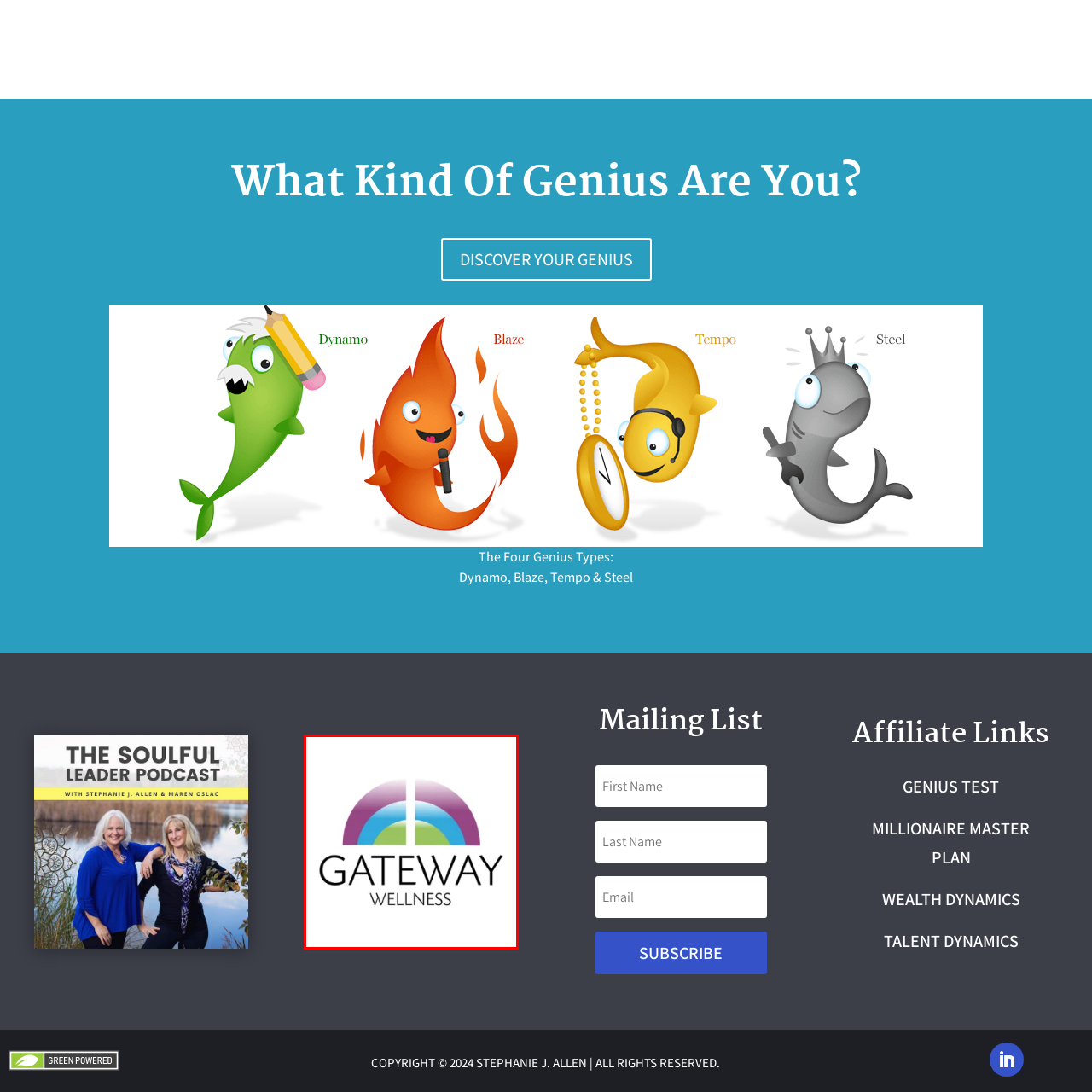Elaborate on the visual details of the image contained within the red boundary.

The image showcases the logo of "Gateway Wellness," characterized by a vibrant and colorful design. The logo features a stylized arch that transitions through shades of purple, blue, and green, symbolizing balance and holistic health. Below this arch, the words "GATEWAY WELLNESS" are prominently displayed in a modern, bold font. This logo effectively conveys a sense of vitality and well-being, aligning with the themes of health and personal growth associated with wellness practices.